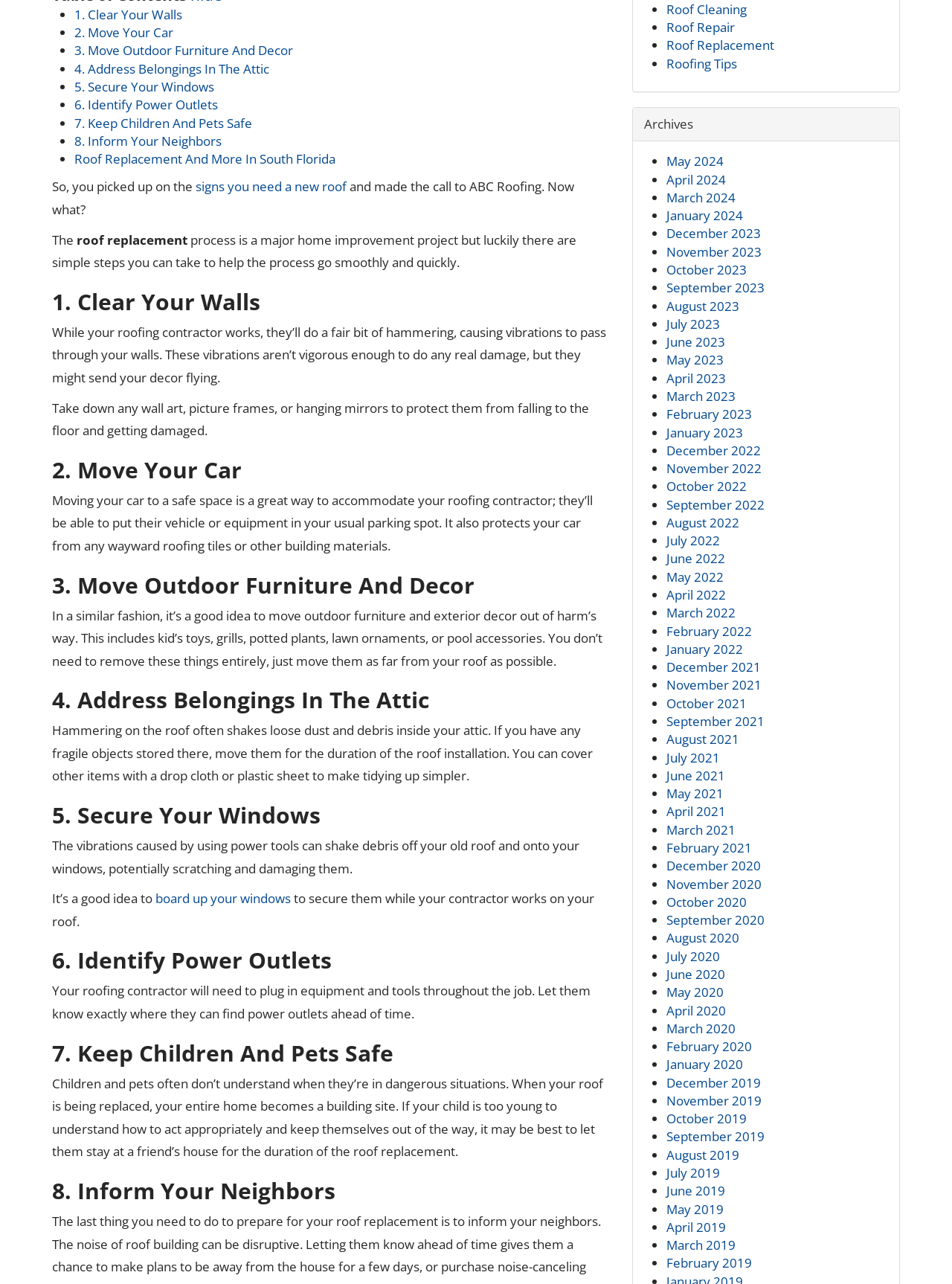Please determine the bounding box coordinates of the section I need to click to accomplish this instruction: "Click on 'board up your windows'".

[0.163, 0.693, 0.305, 0.706]